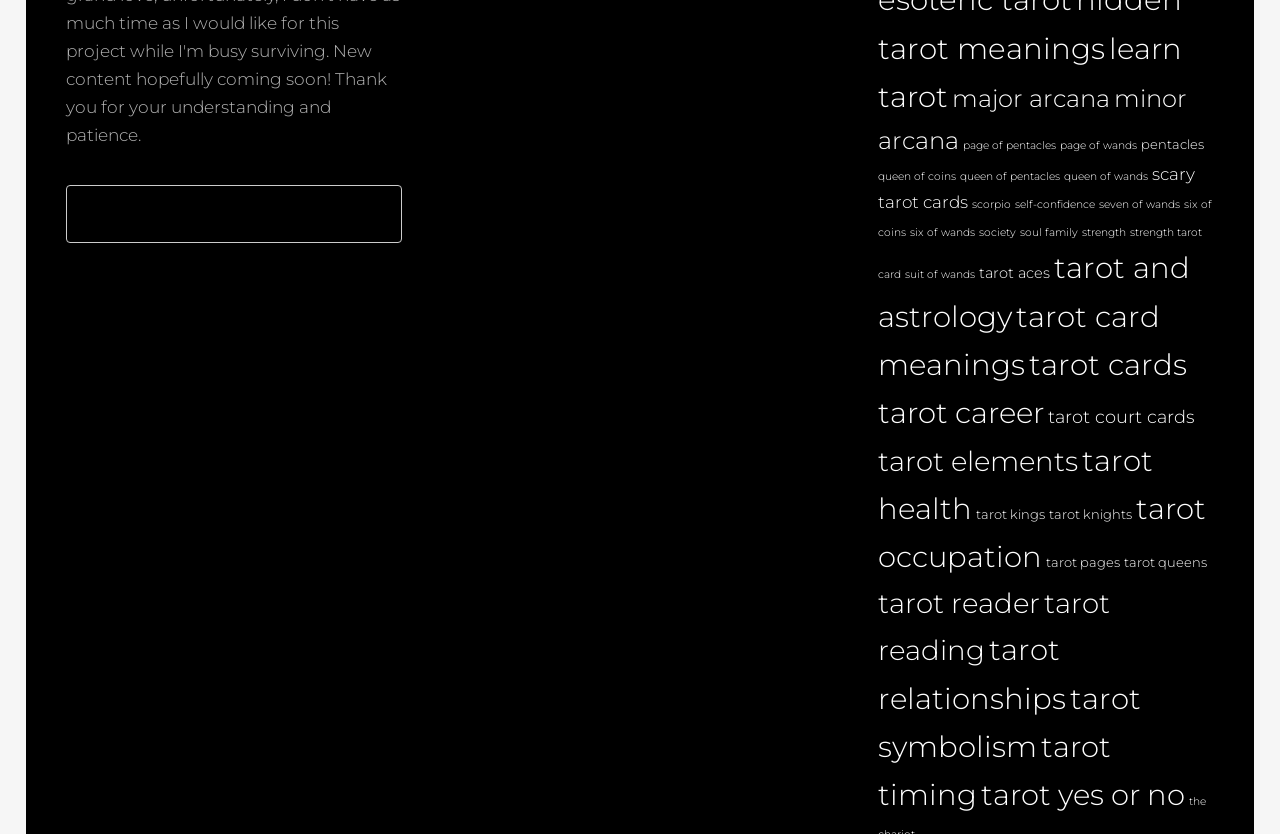How many items are in the 'Major Arcana' category? From the image, respond with a single word or brief phrase.

21